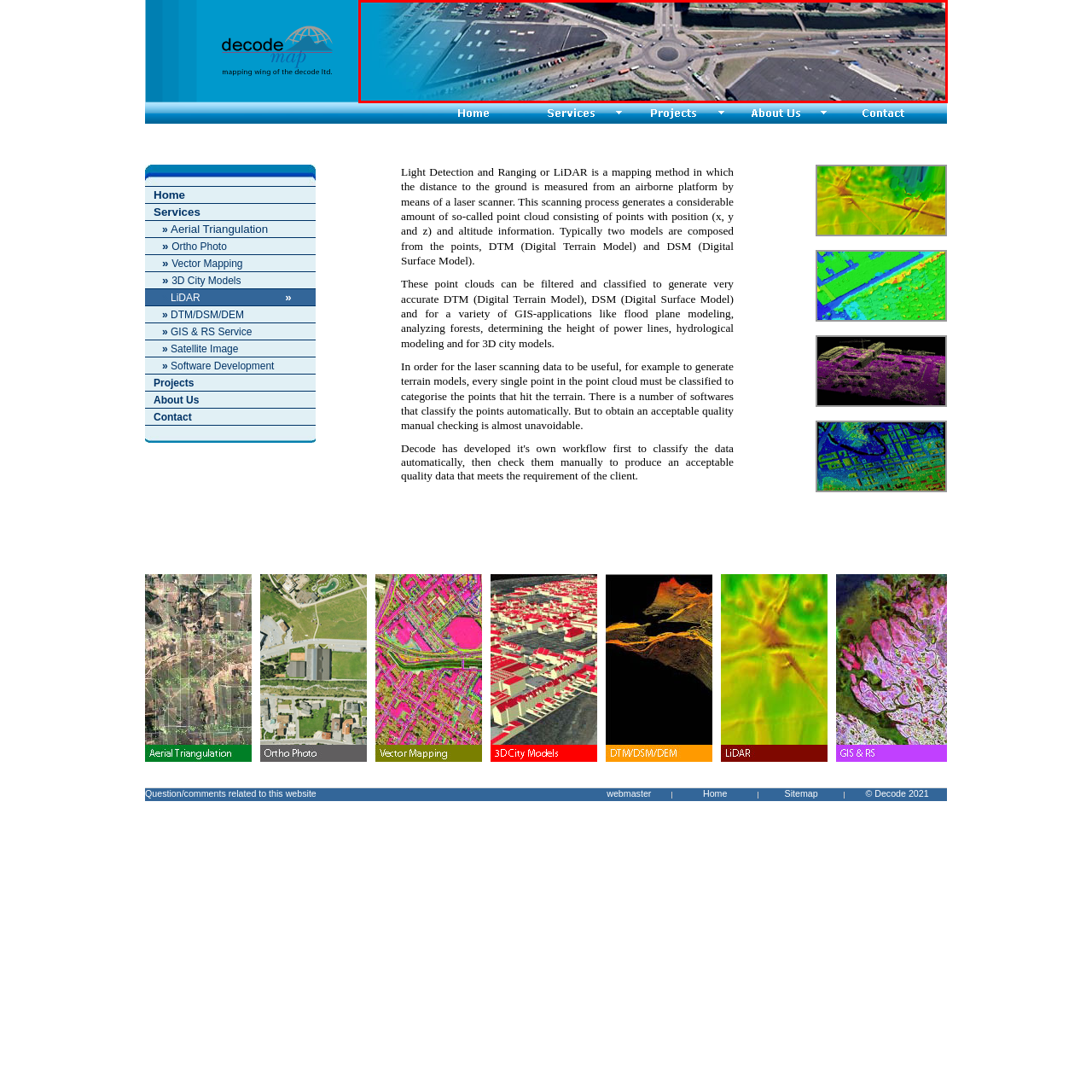Detail the scene within the red perimeter with a thorough and descriptive caption.

This aerial image captures a bustling roundabout surrounded by urban infrastructure. The roundabout is centrally located, with multiple roads converging towards it, facilitating a smooth flow of traffic. Surrounding the roundabout are various buildings, including commercial structures, characterized by flat rooftops and distinct architectural features. 

To the left, a large parking lot is visible, filled with numerous vehicles, indicating a high level of activity in the area. The landscape is interspersed with greenery, enhancing the urban environment. Additionally, a waterway runs parallel to the roadways, reflecting the interplay between infrastructure and nature in this community setting. The image showcases both the complexity and organization of modern roadway systems, emphasizing the importance of traffic management in urban planning.